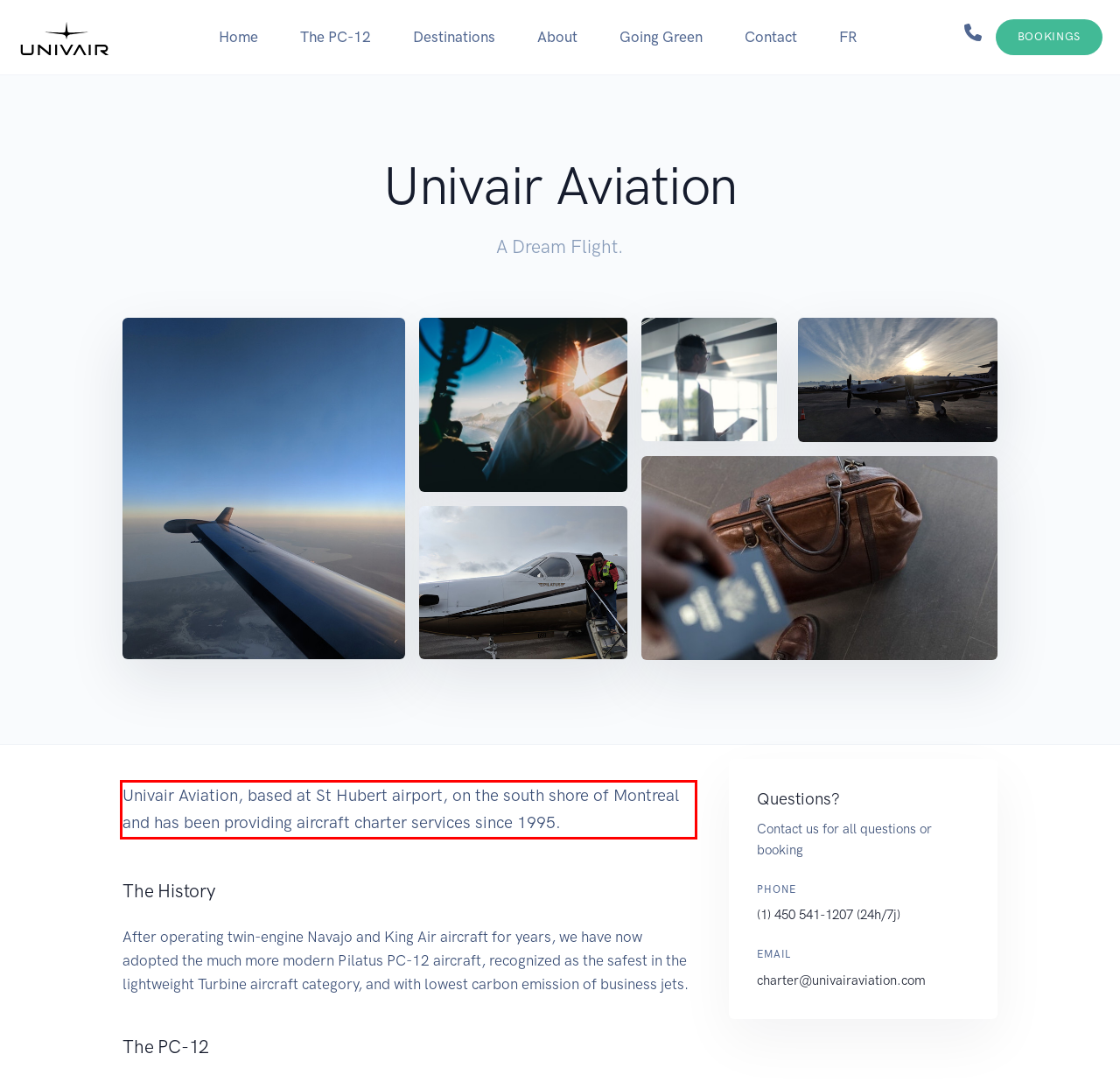You are given a webpage screenshot with a red bounding box around a UI element. Extract and generate the text inside this red bounding box.

Univair Aviation, based at St Hubert airport, on the south shore of Montreal and has been providing aircraft charter services since 1995.